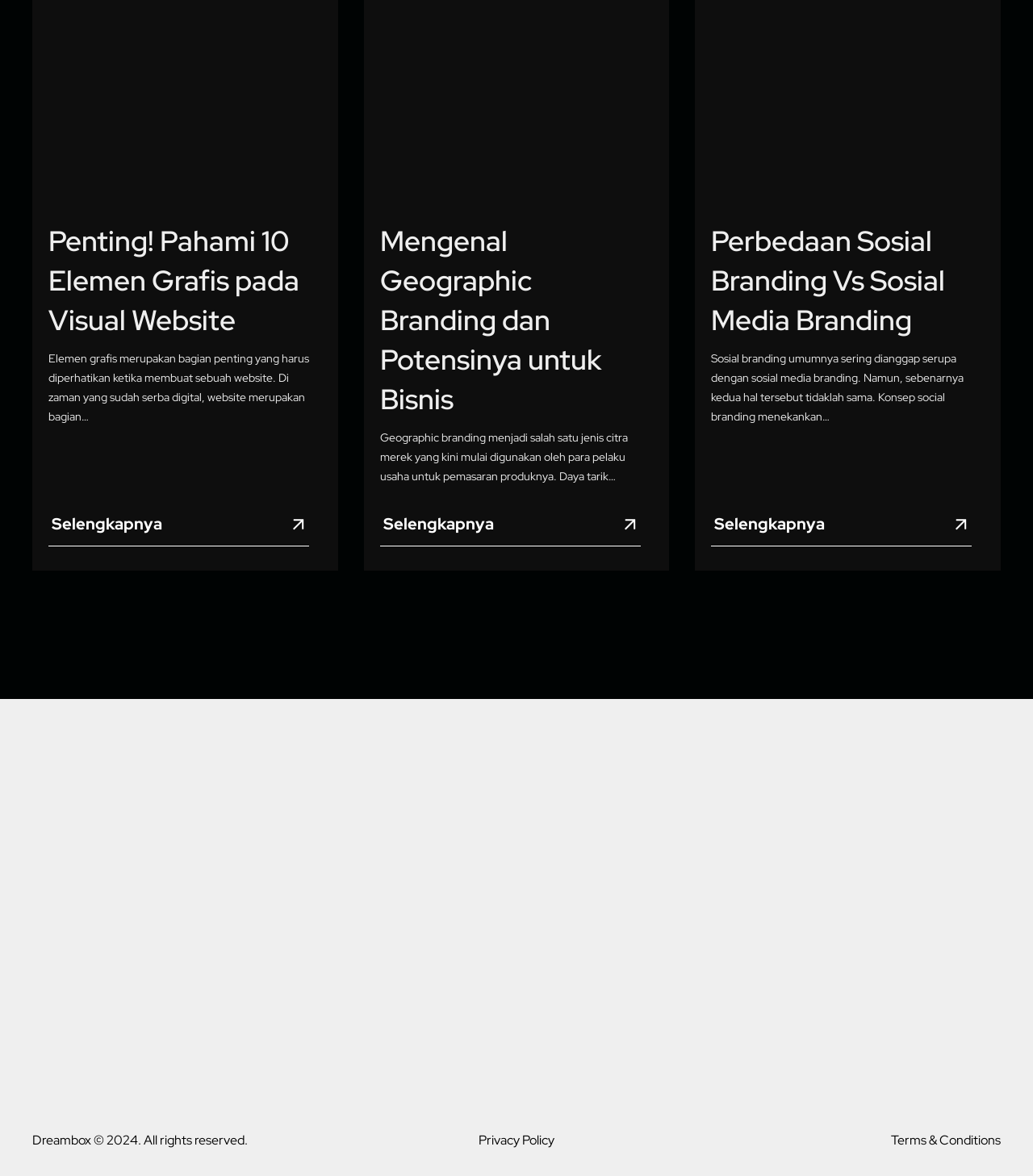Look at the image and give a detailed response to the following question: Where is the office located in Singapore?

I found the address of the office in Singapore by looking at the link element with the text '17 Upper Circular Rd, #02-00 Juta Building, Singapore 058415' which is located under the 'Singapore' heading.